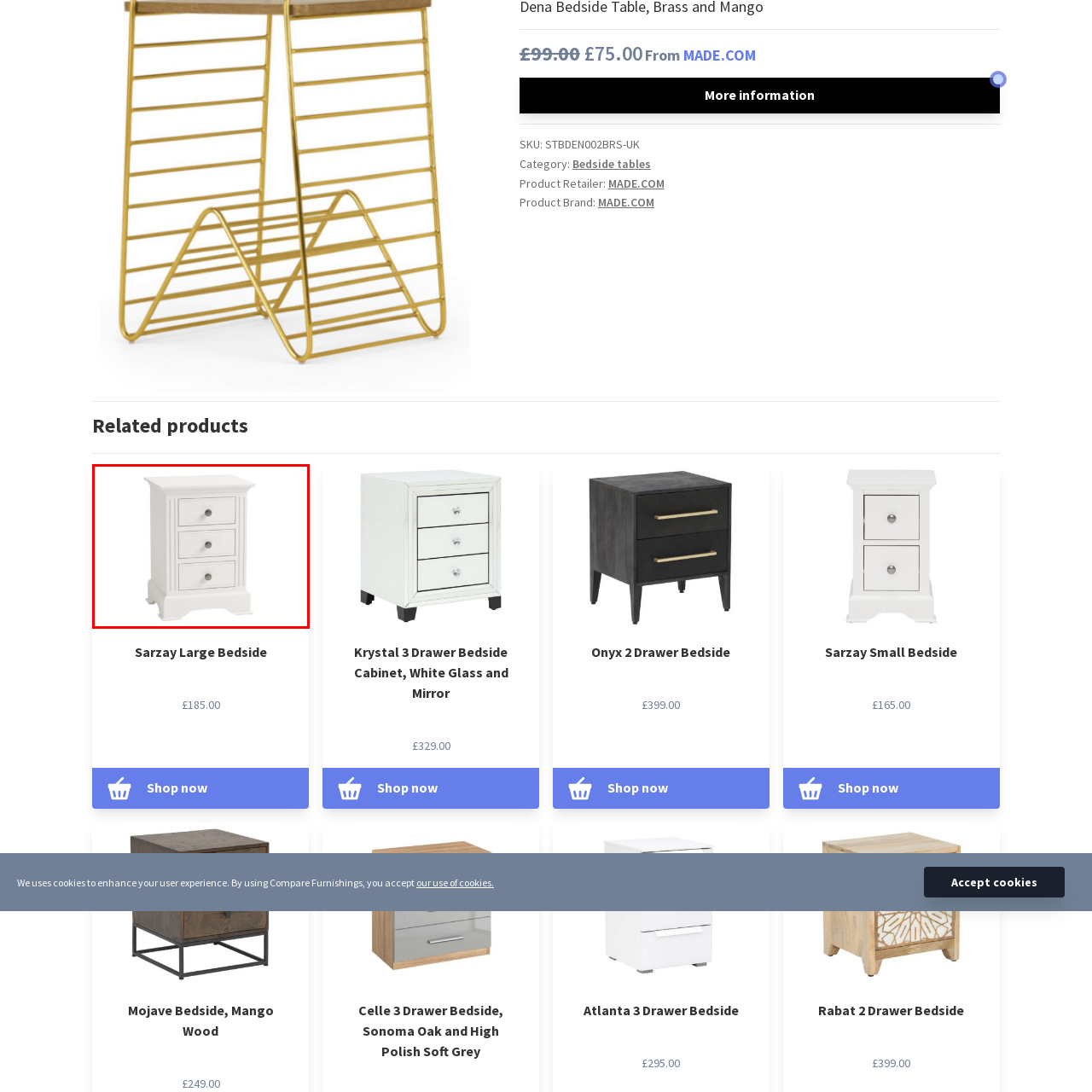View the portion of the image inside the red box and respond to the question with a succinct word or phrase: How many drawers does the bedside table have?

three